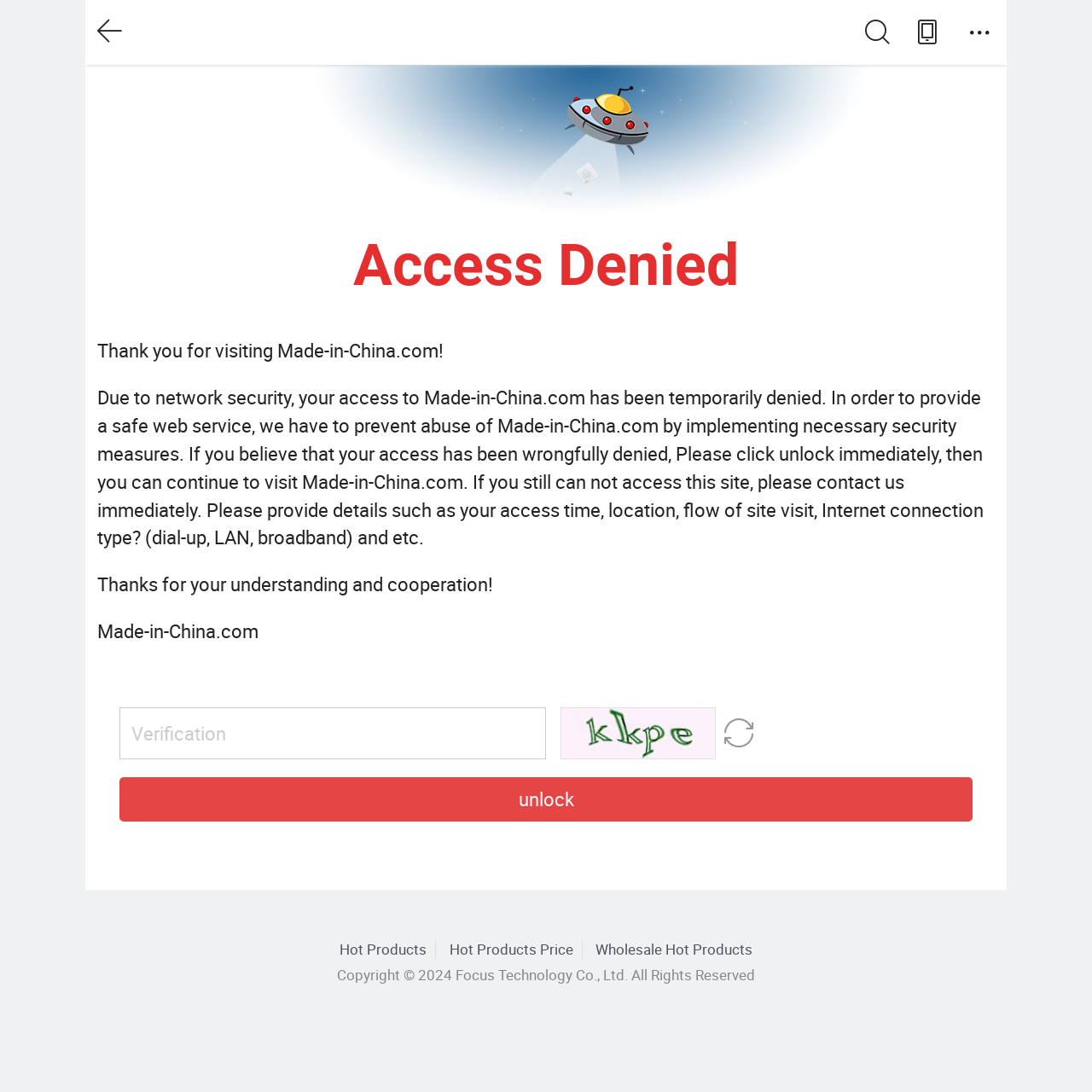Bounding box coordinates are specified in the format (top-left x, top-left y, bottom-right x, bottom-right y). All values are floating point numbers bounded between 0 and 1. Please provide the bounding box coordinate of the region this sentence describes: Hot Products Price

[0.403, 0.861, 0.533, 0.879]